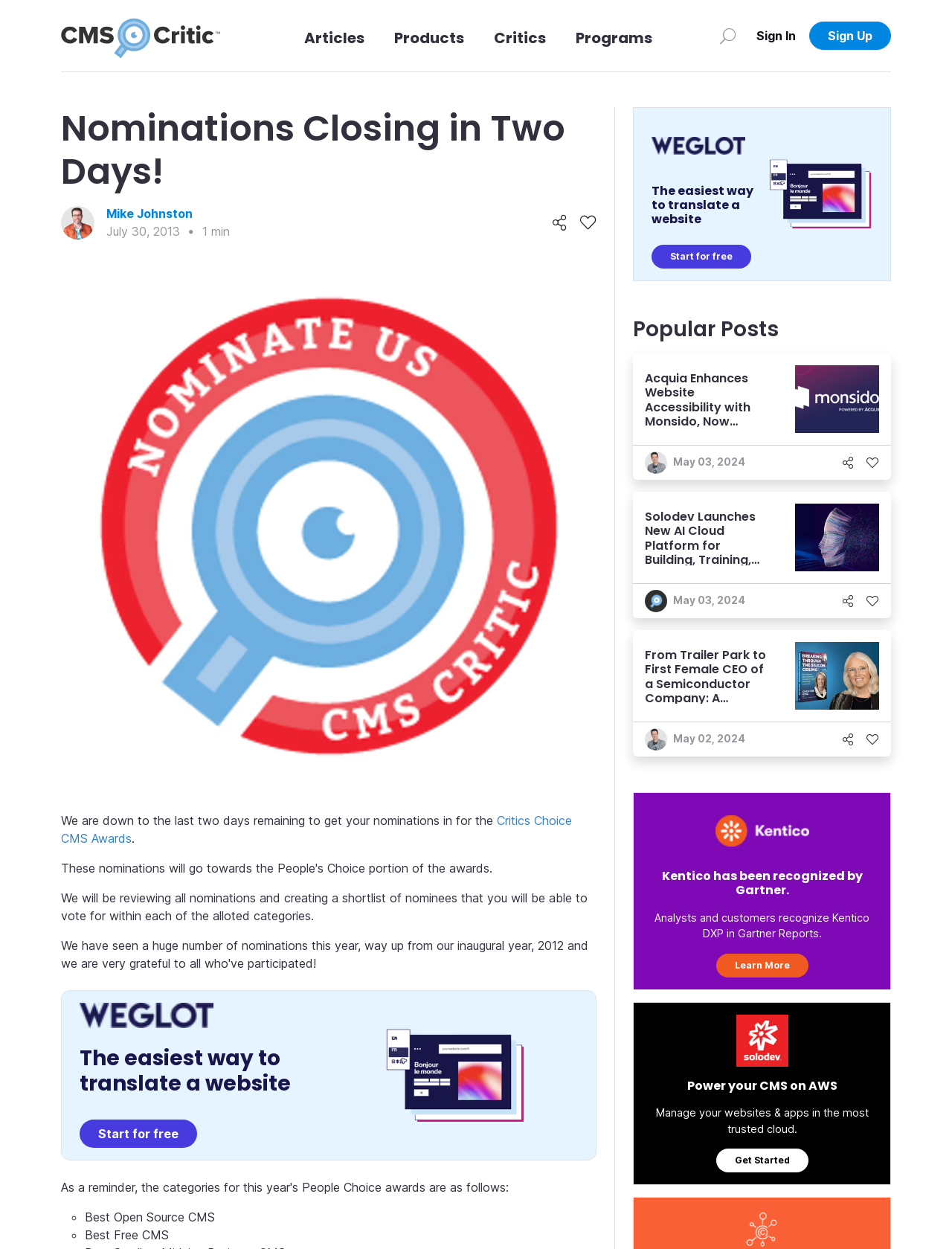Determine the bounding box coordinates in the format (top-left x, top-left y, bottom-right x, bottom-right y). Ensure all values are floating point numbers between 0 and 1. Identify the bounding box of the UI element described by: Start for free

[0.084, 0.896, 0.207, 0.919]